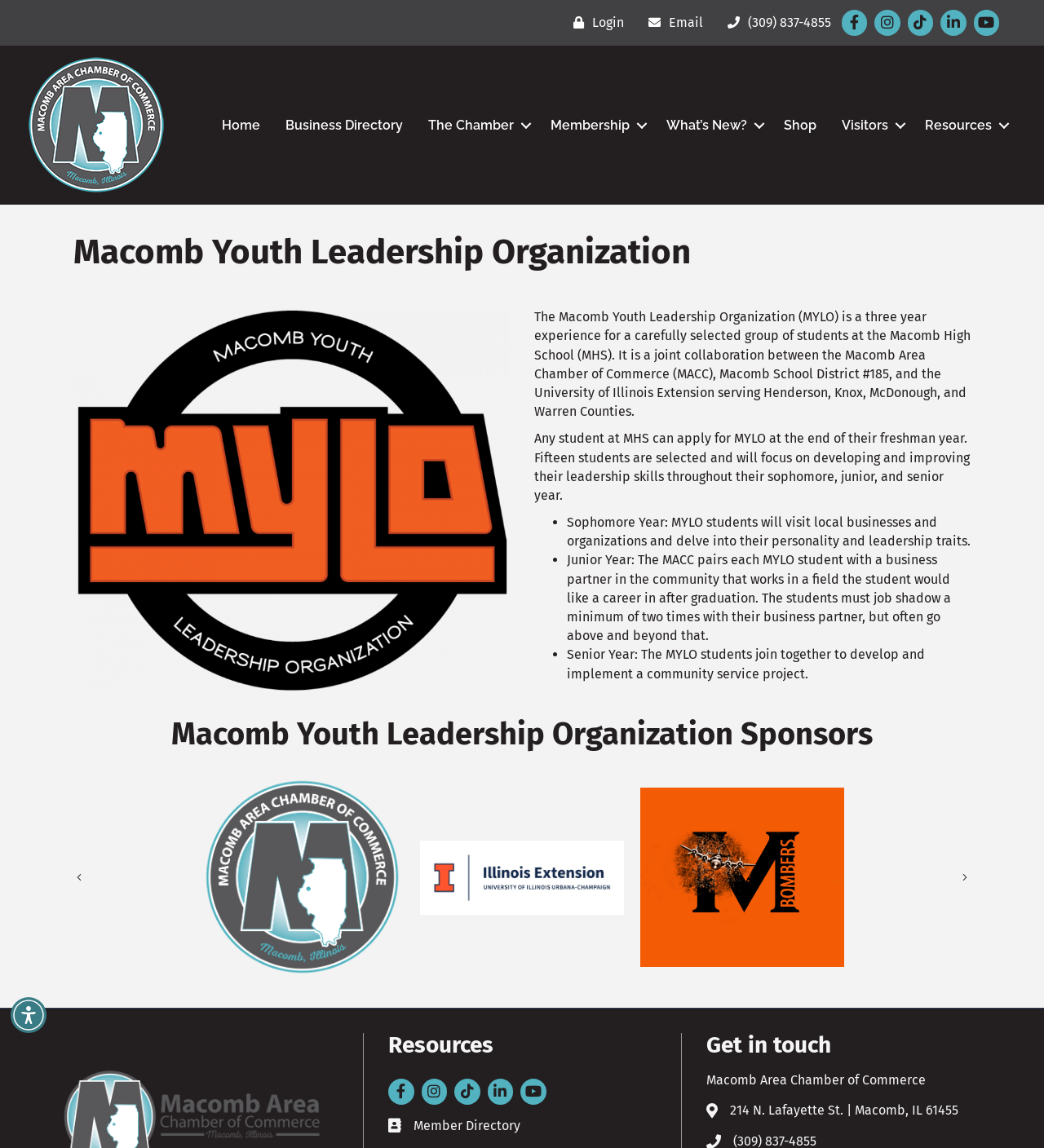What is the community service project for?
Using the information from the image, give a concise answer in one word or a short phrase.

Senior Year